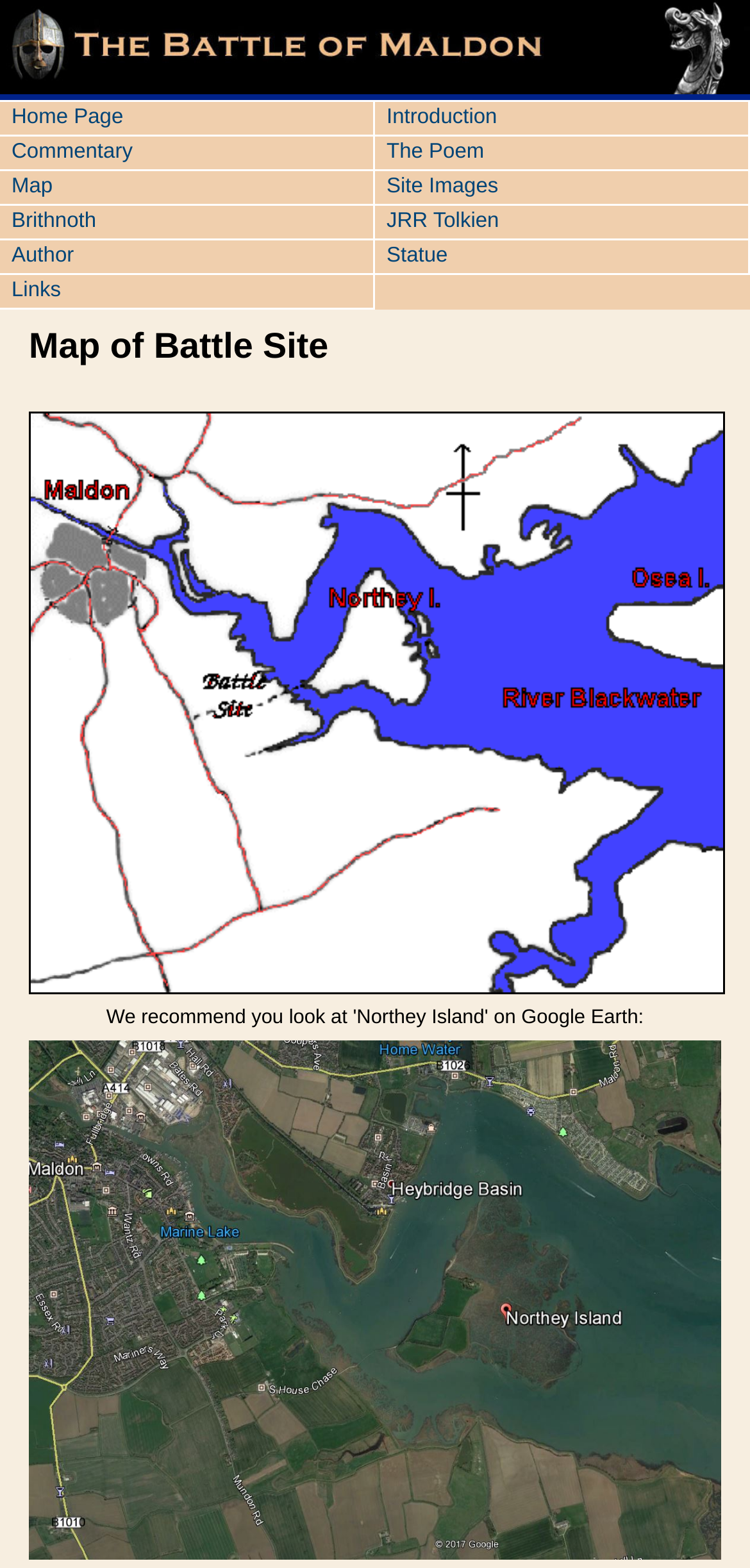Provide a short answer to the following question with just one word or phrase: What is the main topic of this webpage?

Battle of Maldon